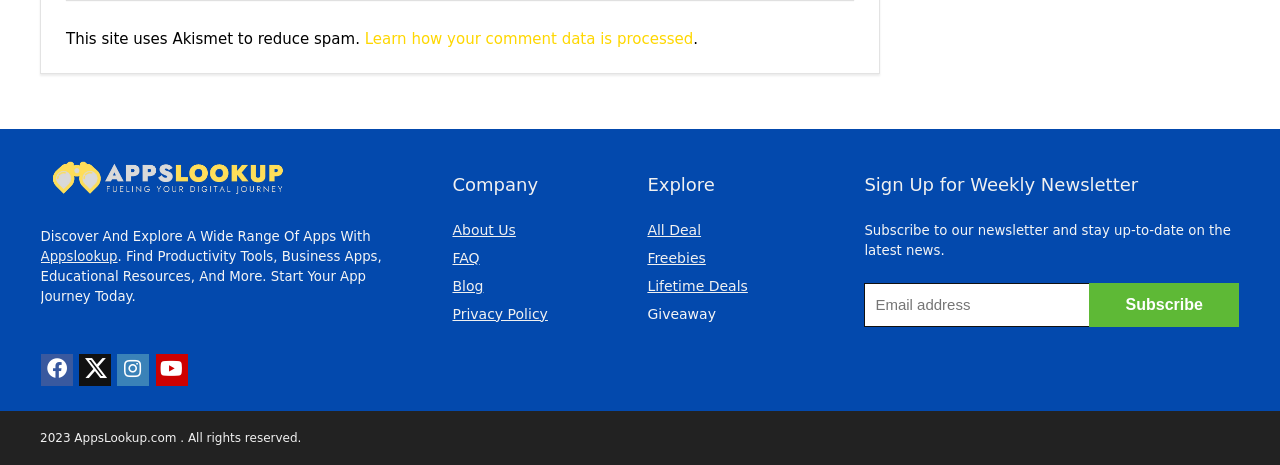What can be found on this website?
Look at the webpage screenshot and answer the question with a detailed explanation.

The website appears to be a platform for discovering and exploring various apps and resources, as indicated by the static text 'Discover And Explore A Wide Range Of Apps With... Find Productivity Tools, Business Apps, Educational Resources, And More.' with the bounding box coordinates [0.032, 0.492, 0.29, 0.524].